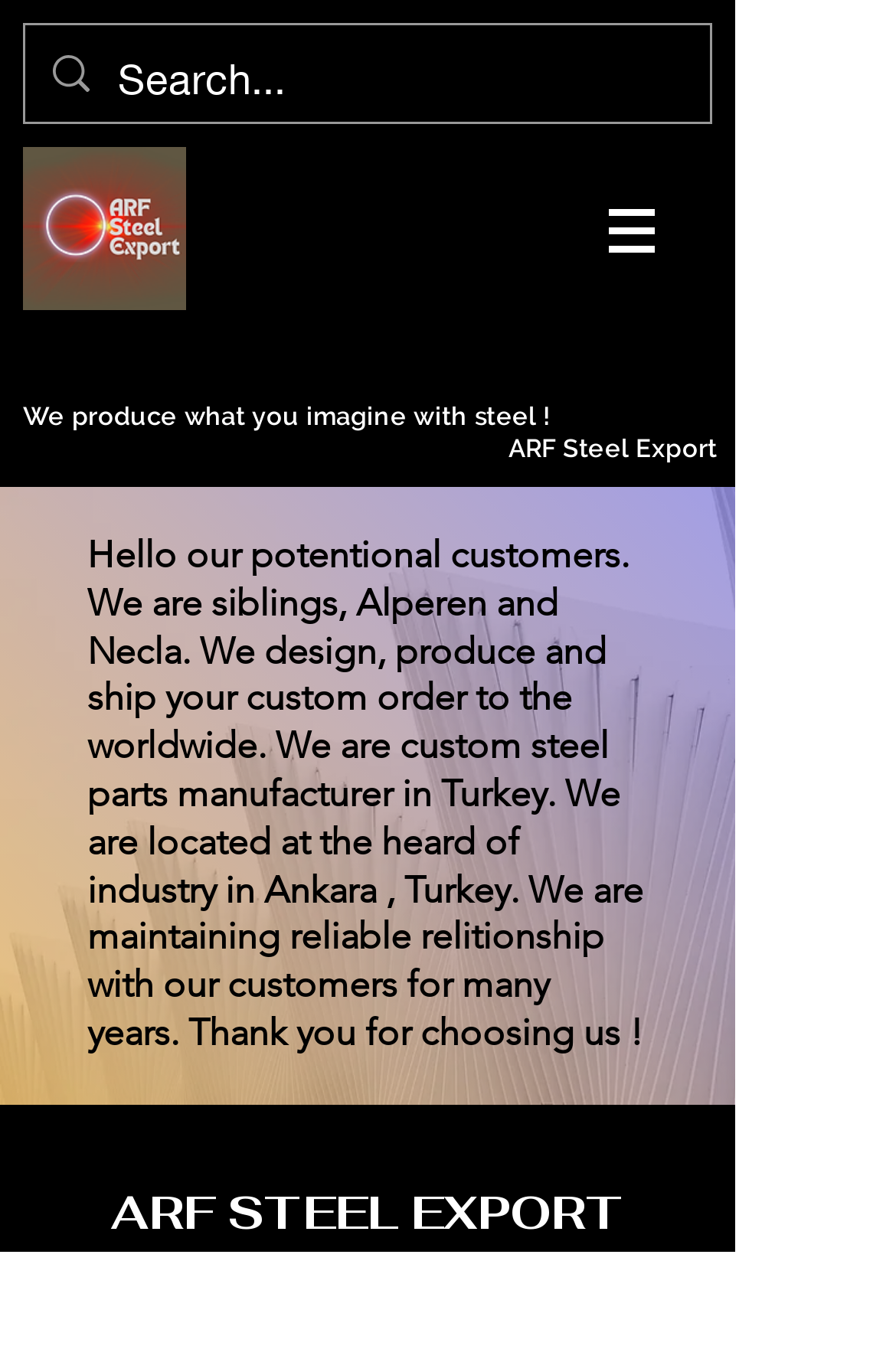Please locate the UI element described by "Asian import cars" and provide its bounding box coordinates.

None